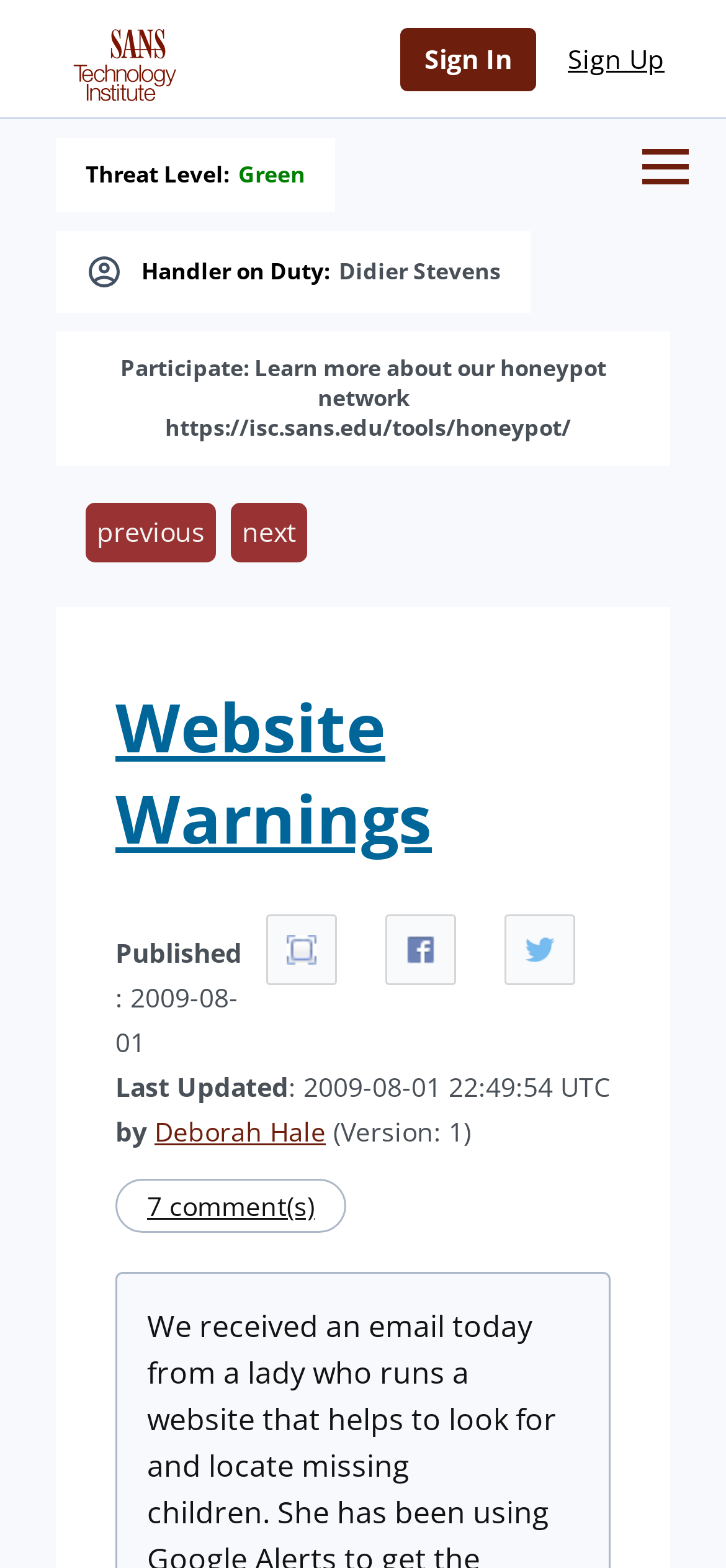Please give a one-word or short phrase response to the following question: 
Who is the handler on duty?

Didier Stevens